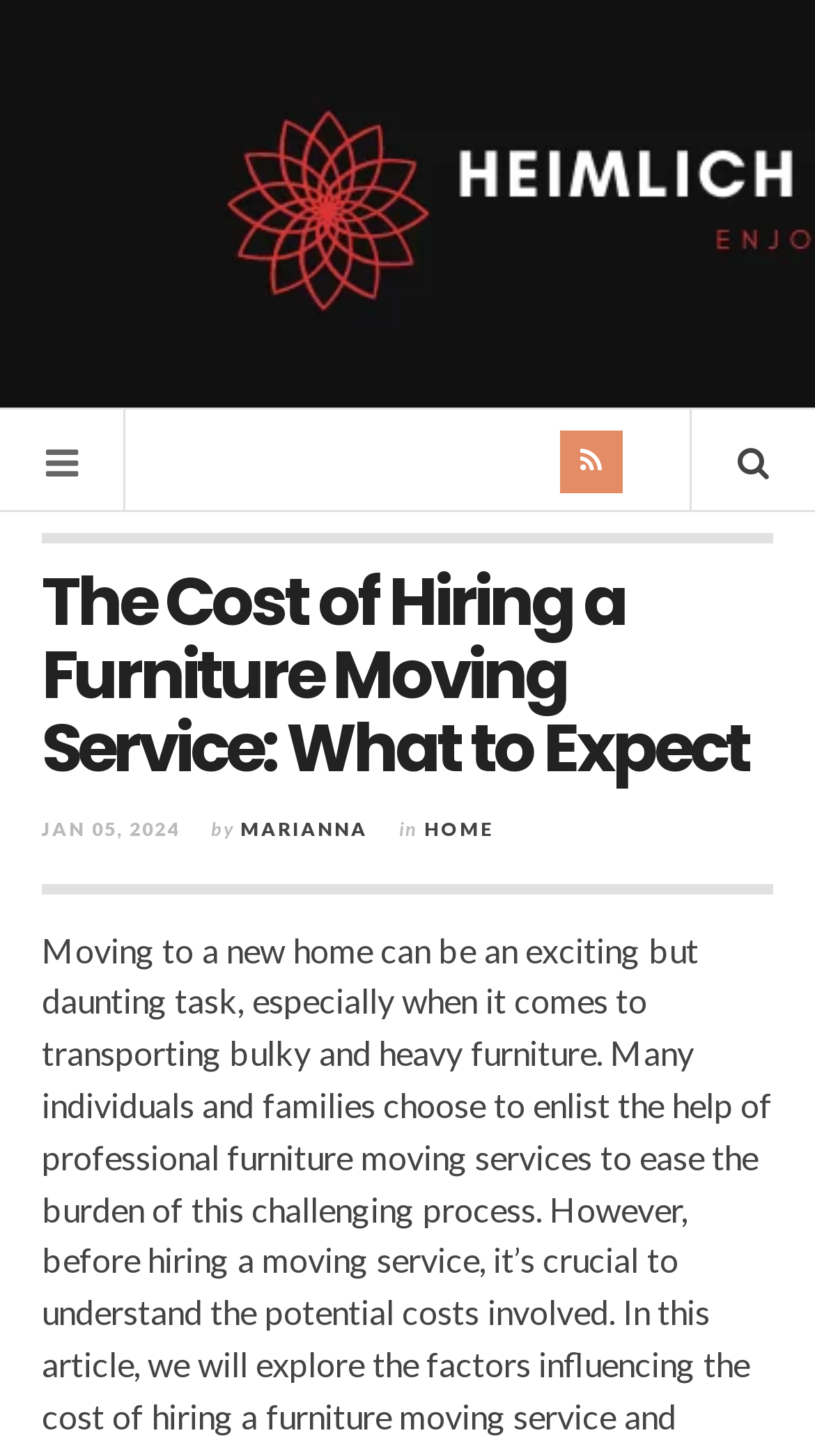Using the format (top-left x, top-left y, bottom-right x, bottom-right y), and given the element description, identify the bounding box coordinates within the screenshot: Marianna

[0.295, 0.561, 0.451, 0.576]